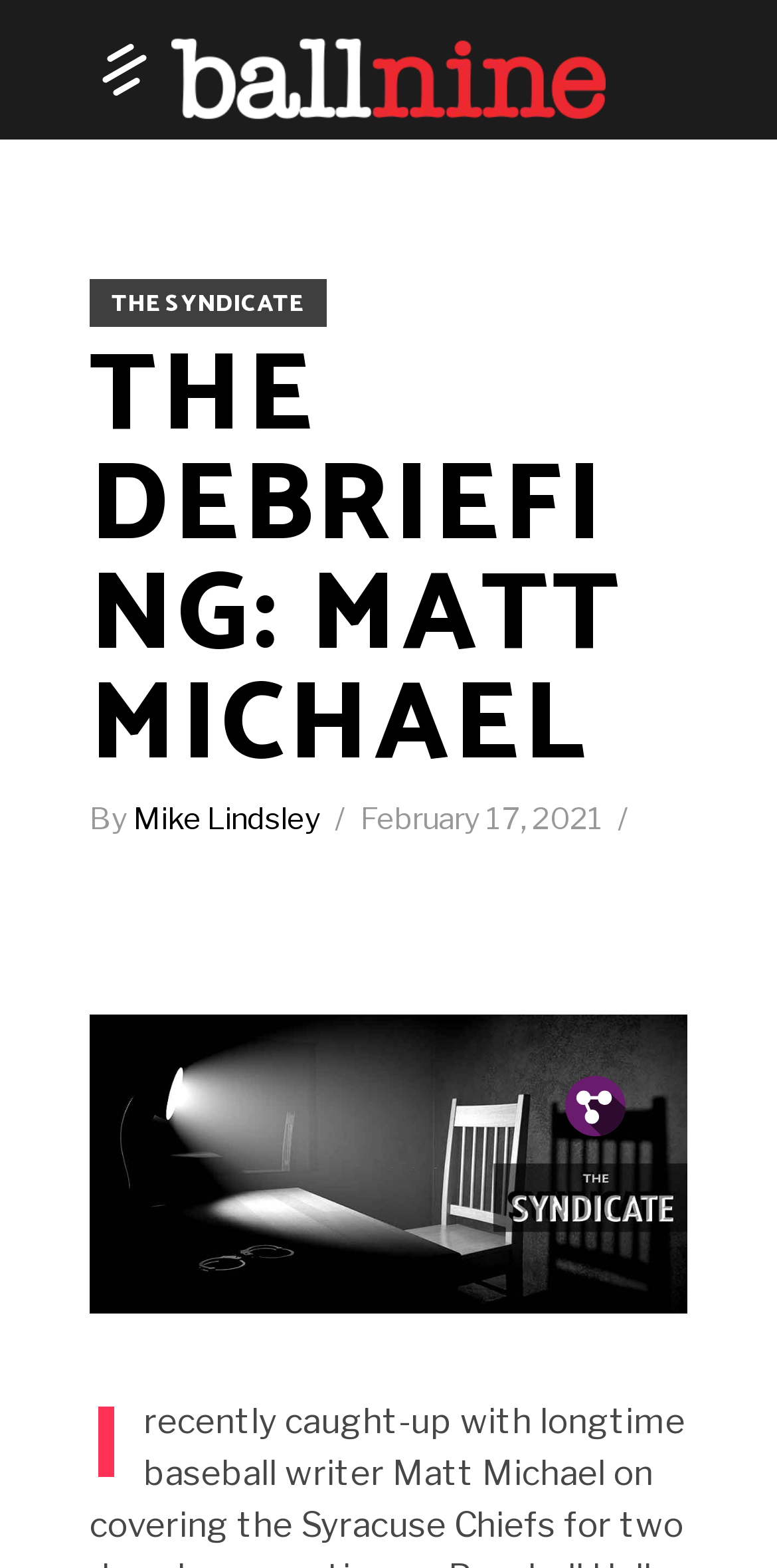When was this episode published?
Give a one-word or short-phrase answer derived from the screenshot.

February 17, 2021